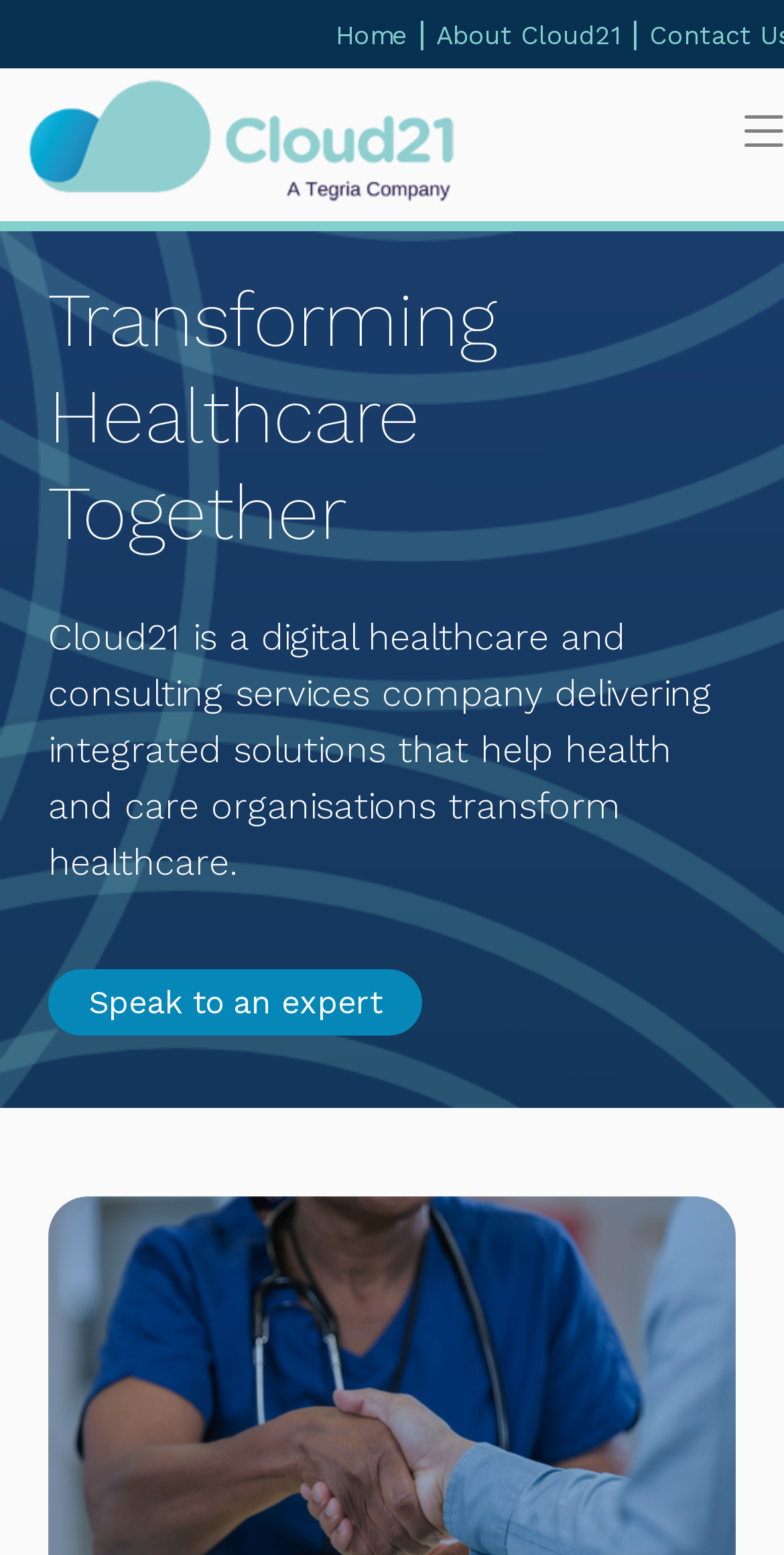Provide the bounding box coordinates of the HTML element described by the text: "Contacts".

None